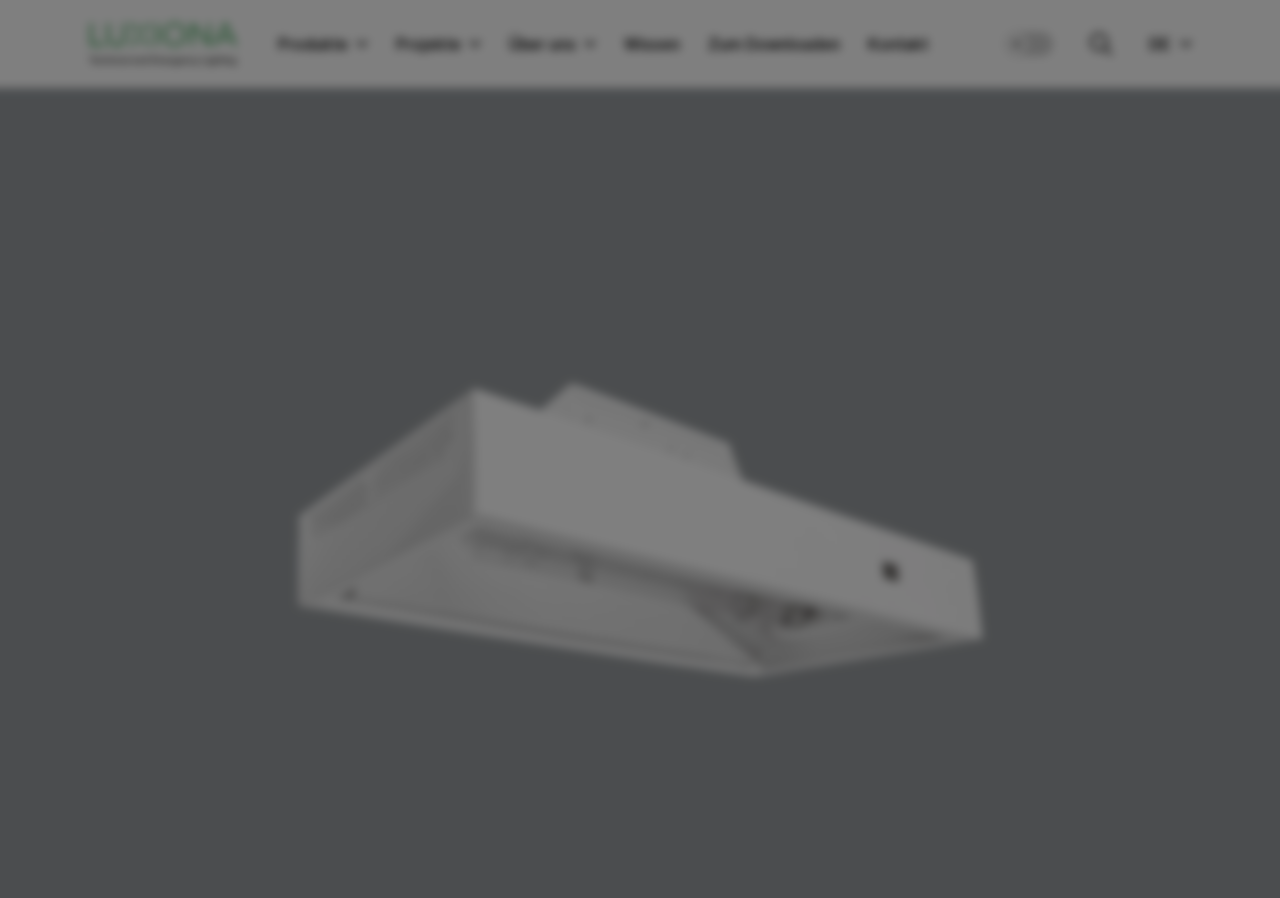Based on the description "Einzelhandel", find the bounding box of the specified UI element.

[0.416, 0.29, 0.491, 0.325]